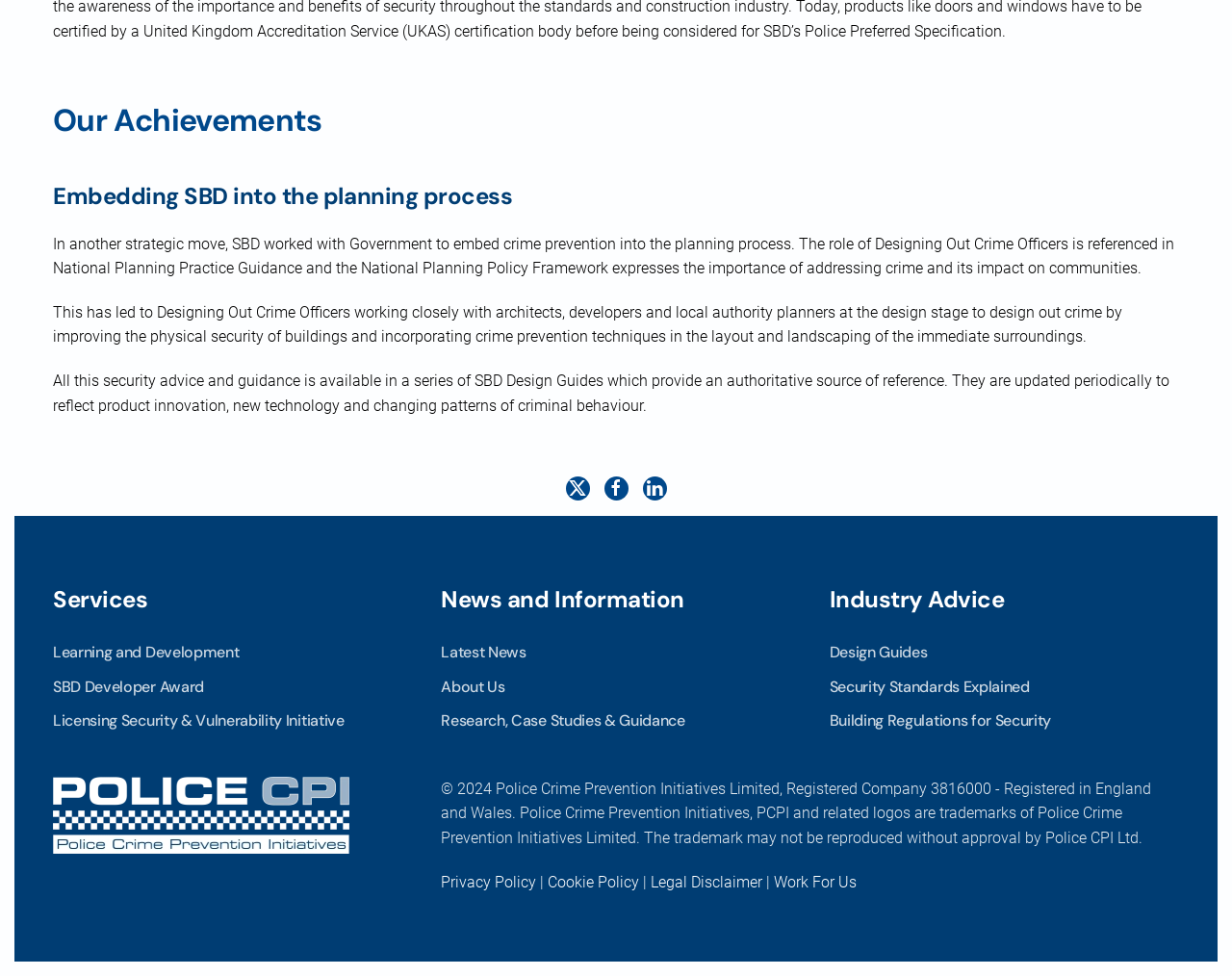Can you show the bounding box coordinates of the region to click on to complete the task described in the instruction: "View 'Design Guides'"?

[0.673, 0.651, 0.957, 0.686]